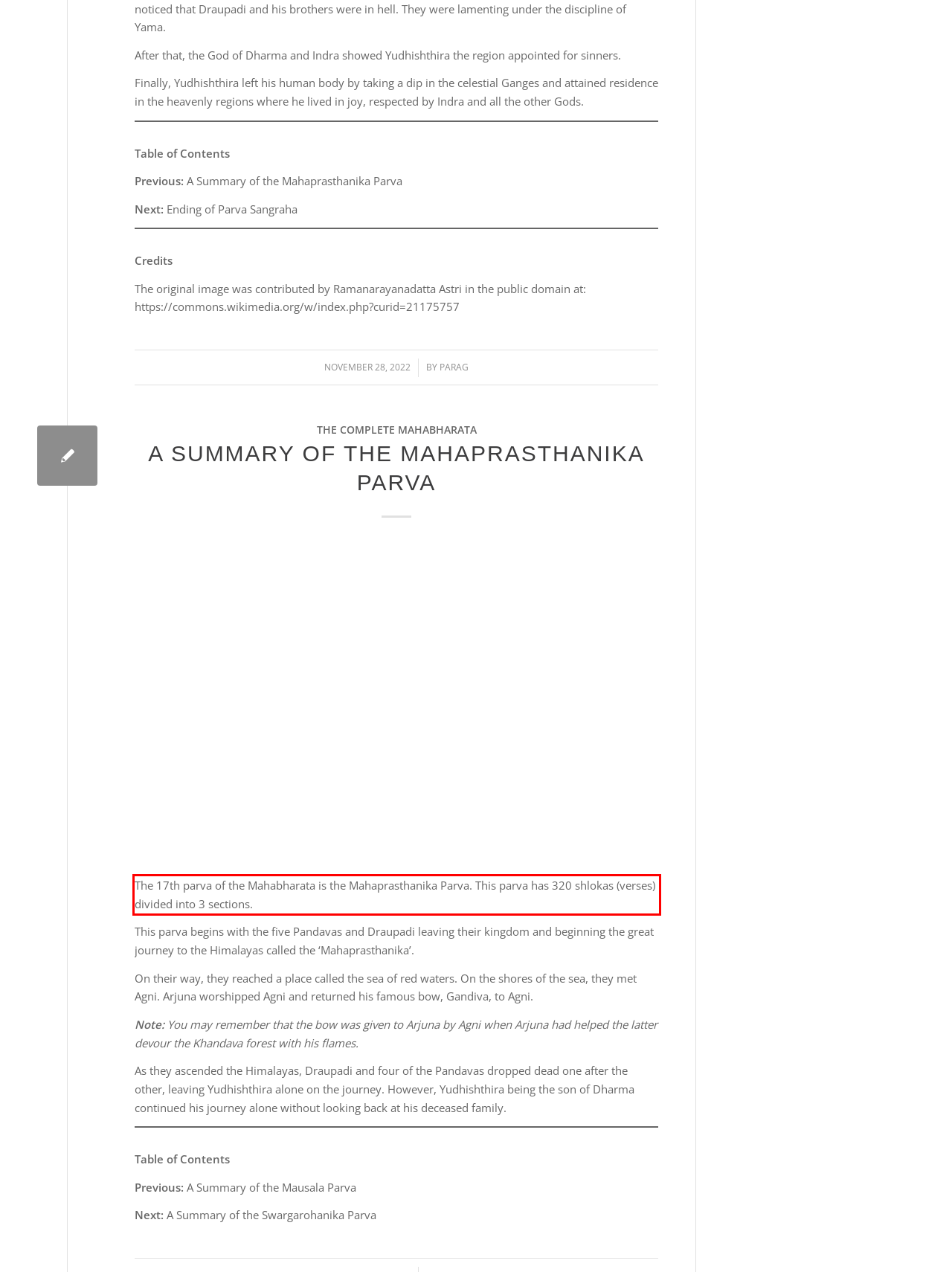The screenshot provided shows a webpage with a red bounding box. Apply OCR to the text within this red bounding box and provide the extracted content.

The 17th parva of the Mahabharata is the Mahaprasthanika Parva. This parva has 320 shlokas (verses) divided into 3 sections.